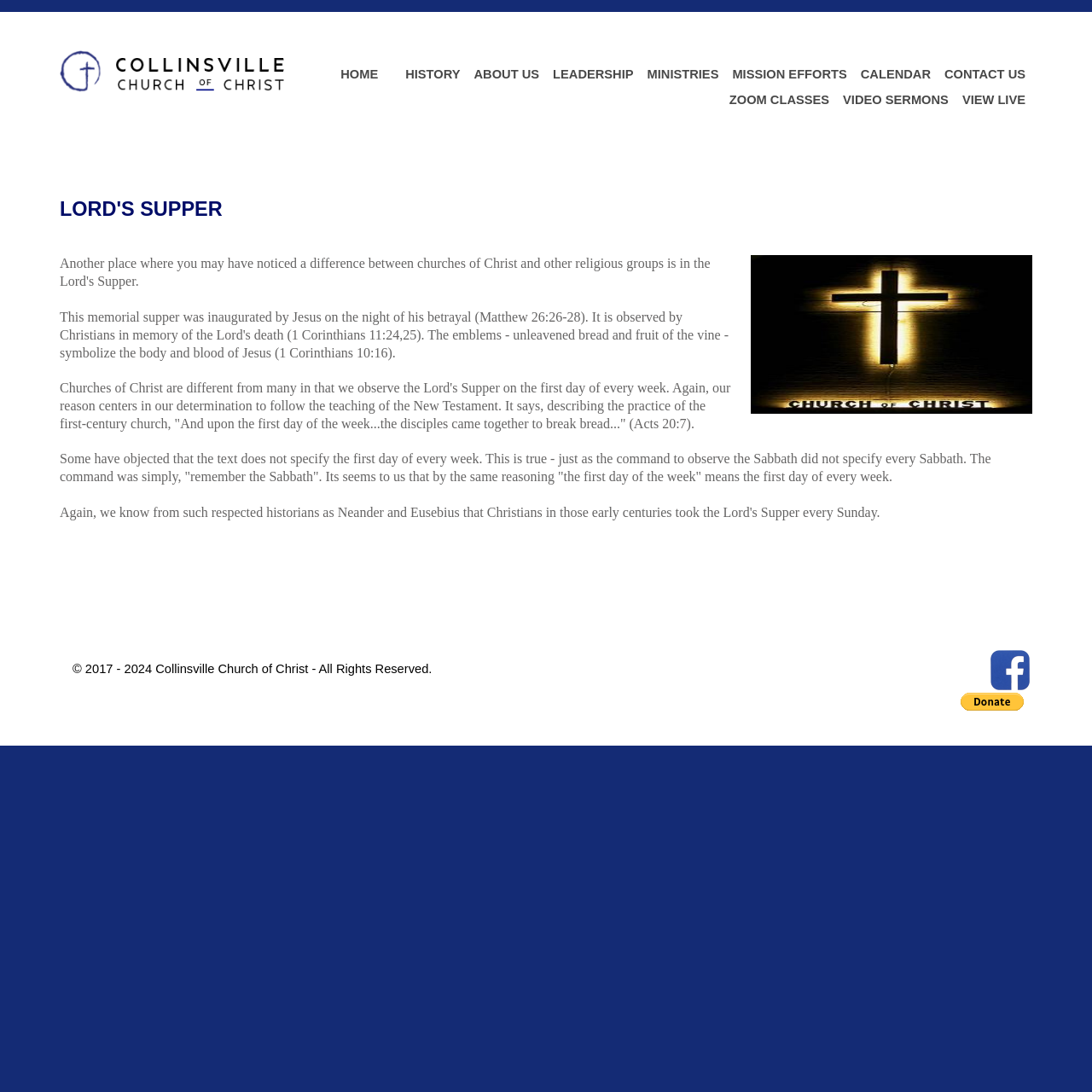Find the bounding box coordinates of the clickable area that will achieve the following instruction: "Visit the Kidskintha homepage".

None